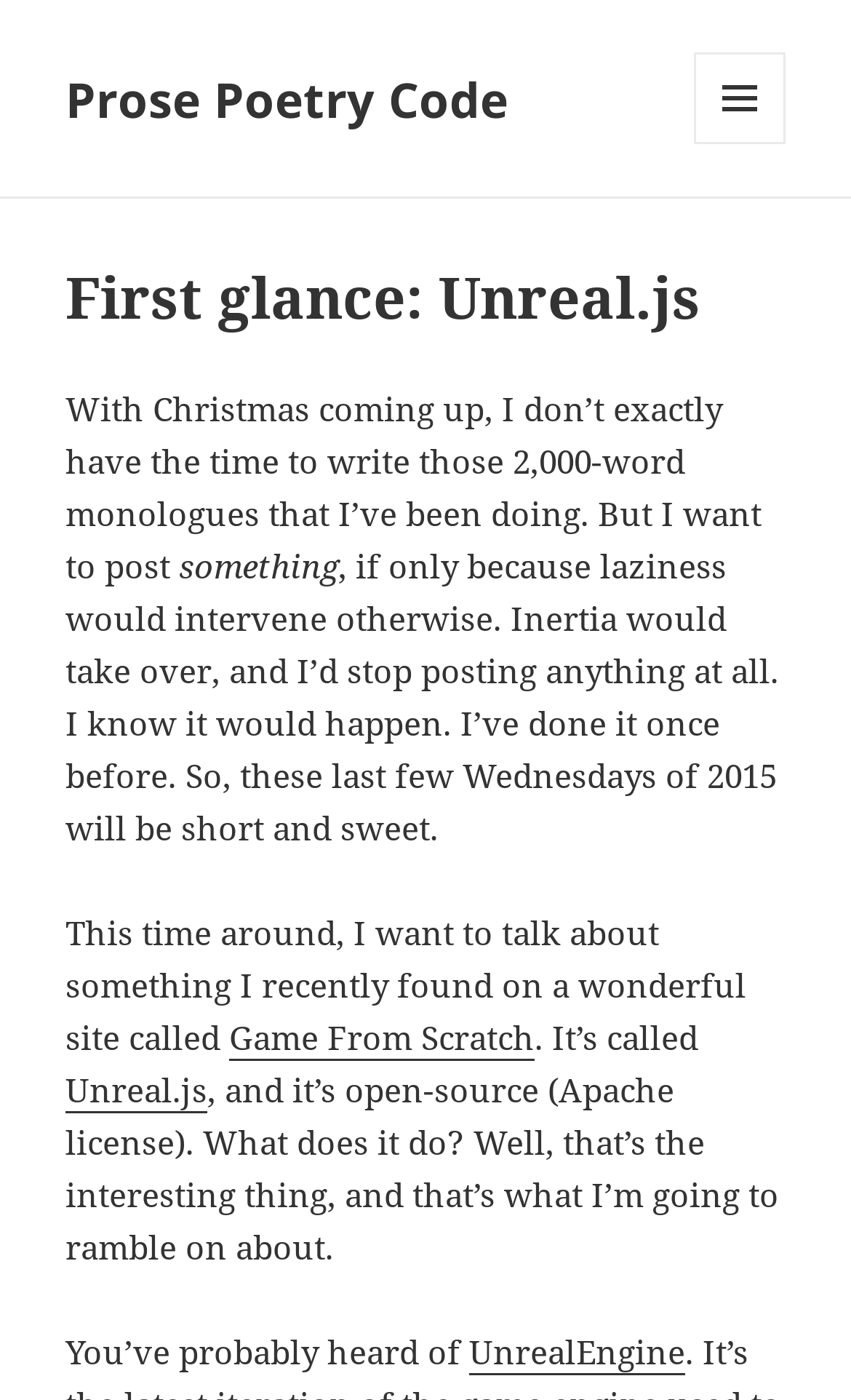Determine the primary headline of the webpage.

First glance: Unreal.js